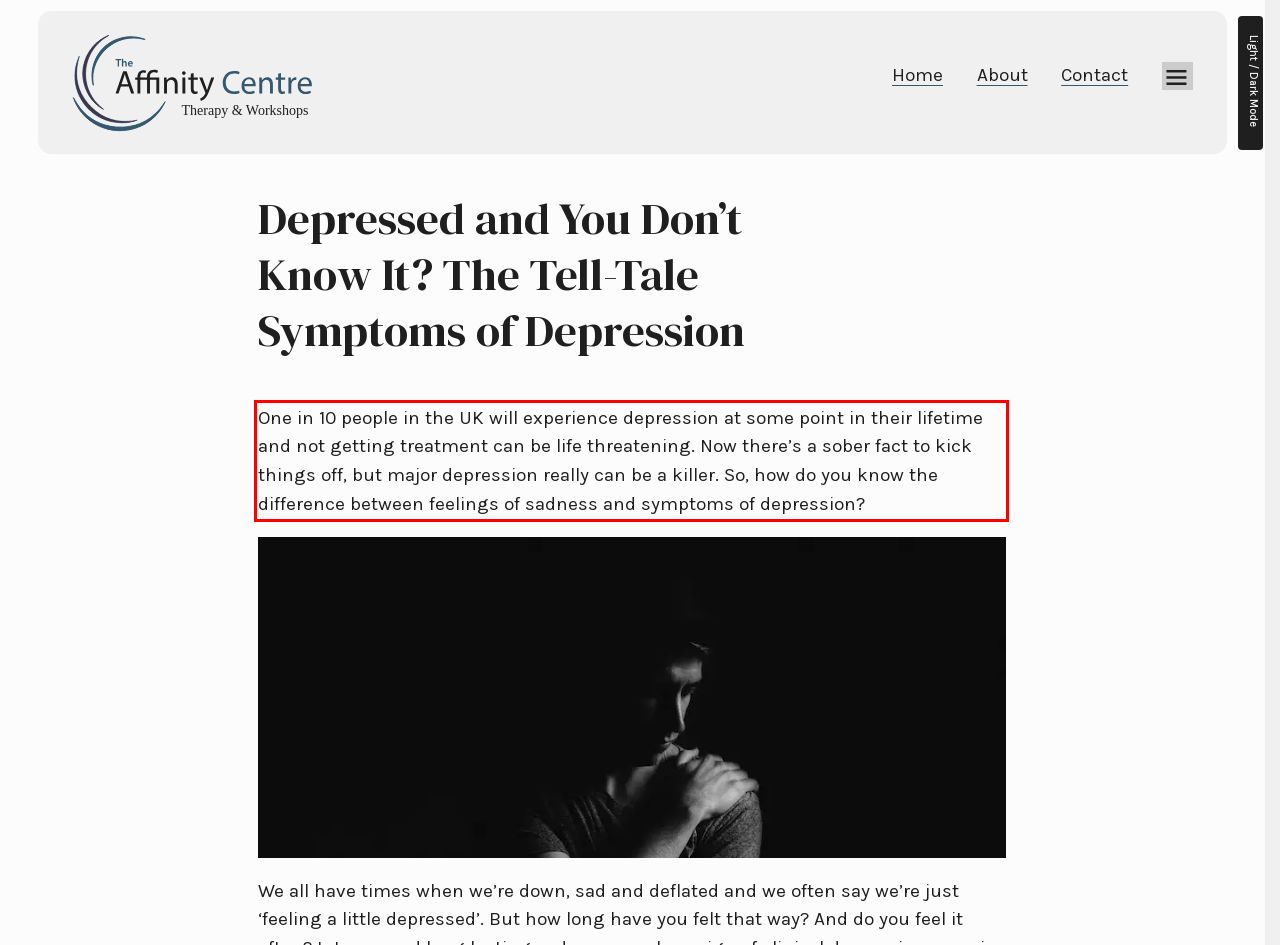Given a screenshot of a webpage, identify the red bounding box and perform OCR to recognize the text within that box.

One in 10 people in the UK will experience depression at some point in their lifetime and not getting treatment can be life threatening. Now there’s a sober fact to kick things off, but major depression really can be a killer. So, how do you know the difference between feelings of sadness and symptoms of depression?